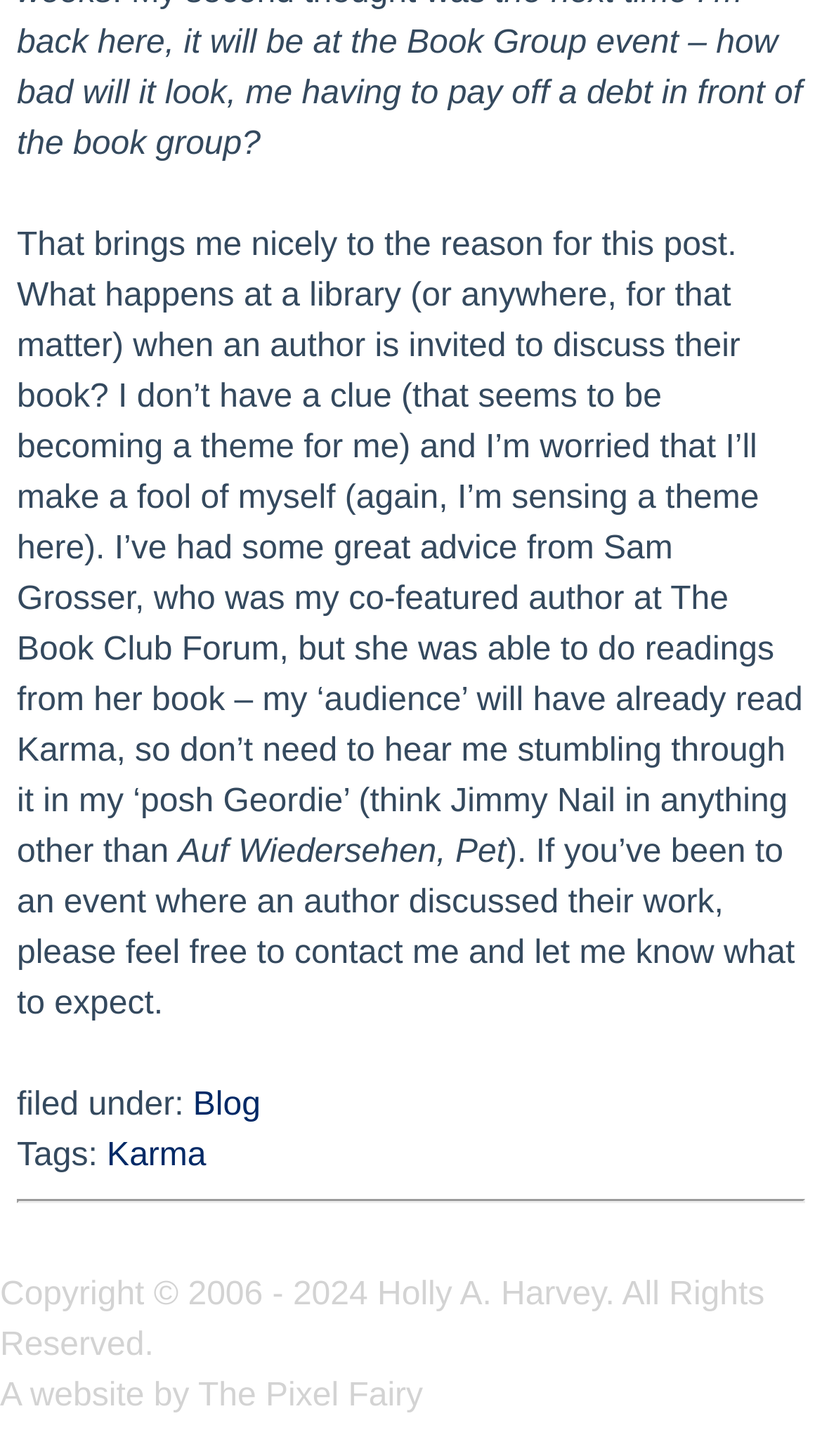Please provide a one-word or short phrase answer to the question:
What is the name of the book mentioned?

Karma